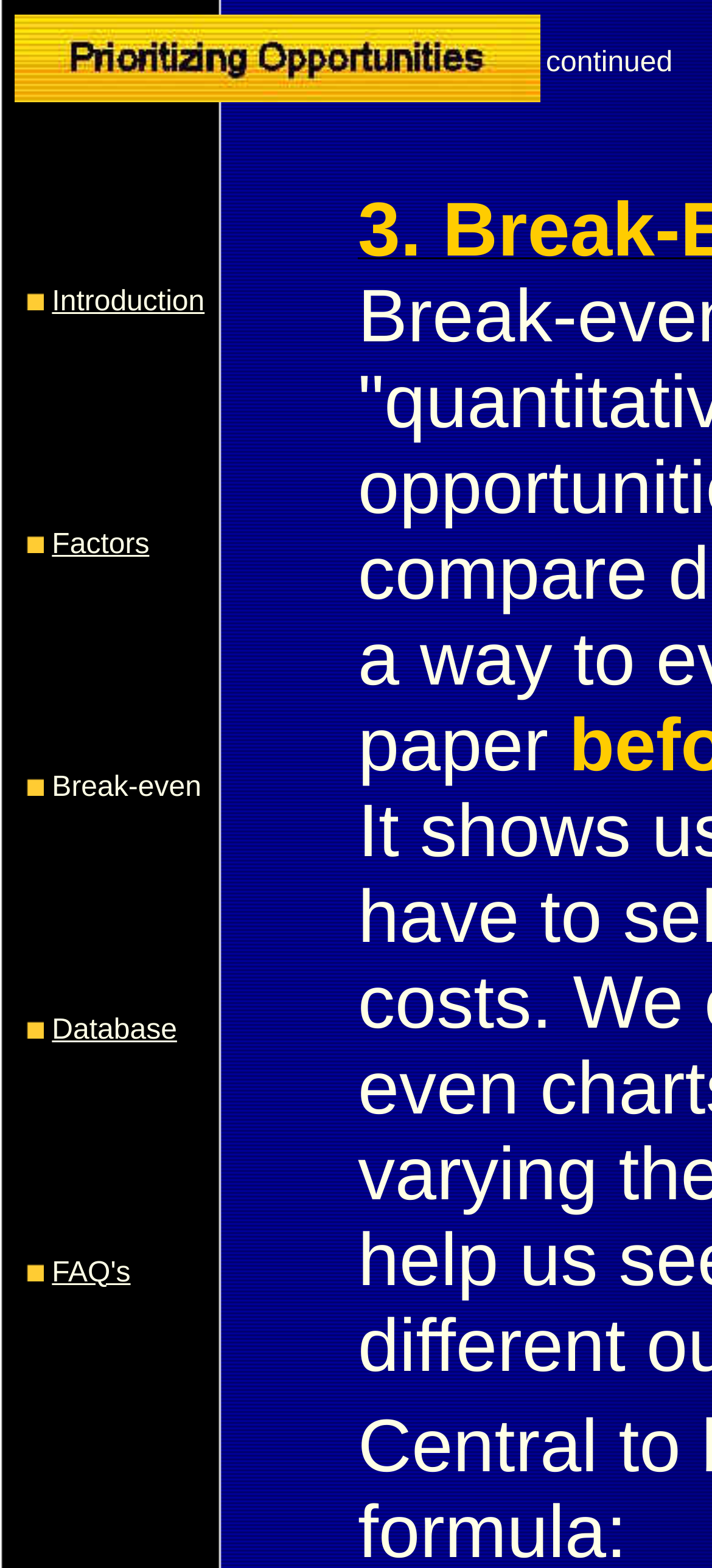Provide a short, one-word or phrase answer to the question below:
How many images are there in the table?

5